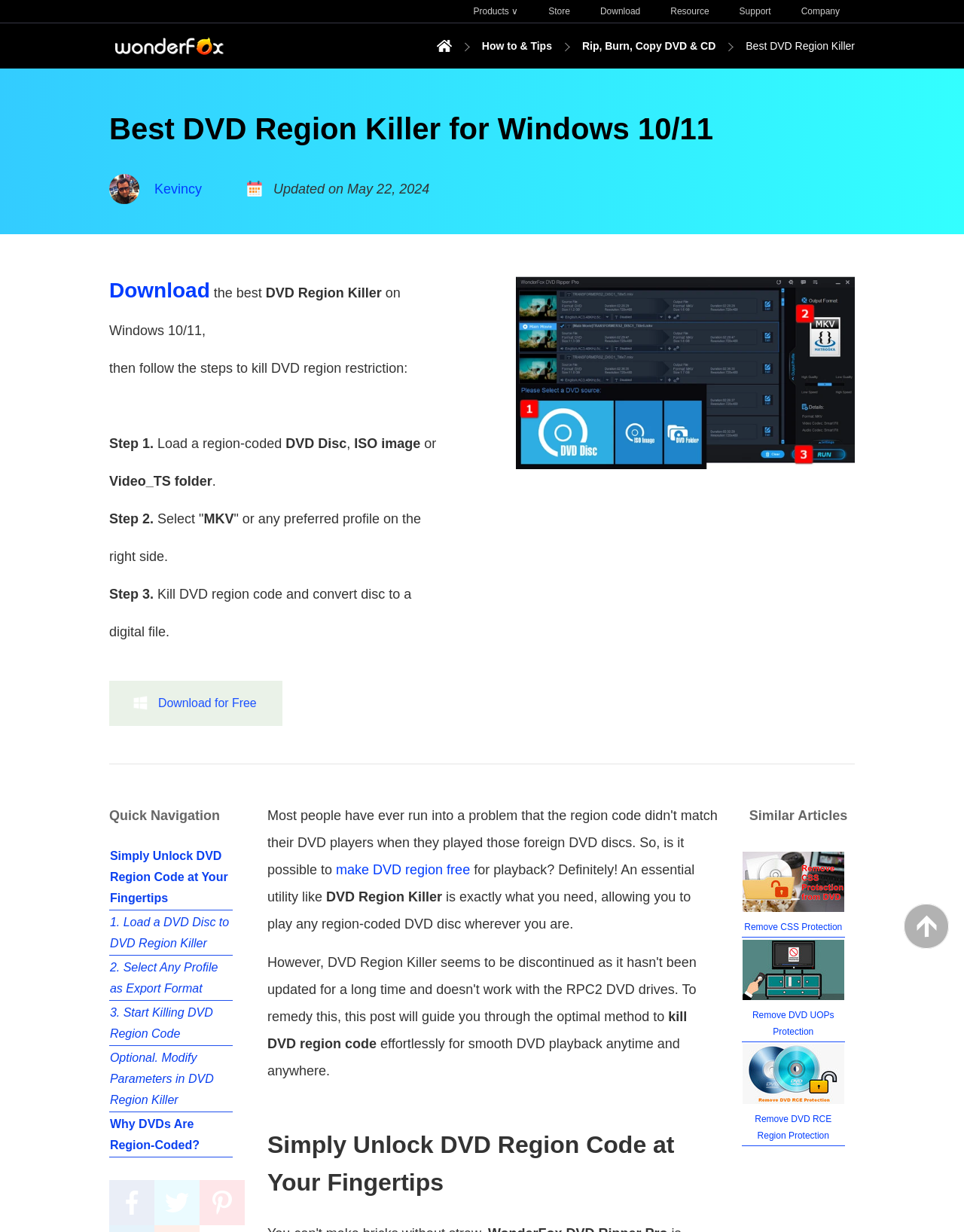What are the other related articles? Please answer the question using a single word or phrase based on the image.

Remove CSS Protection, Remove DVD UOPs Protection, Remove DVD RCE Region Protection